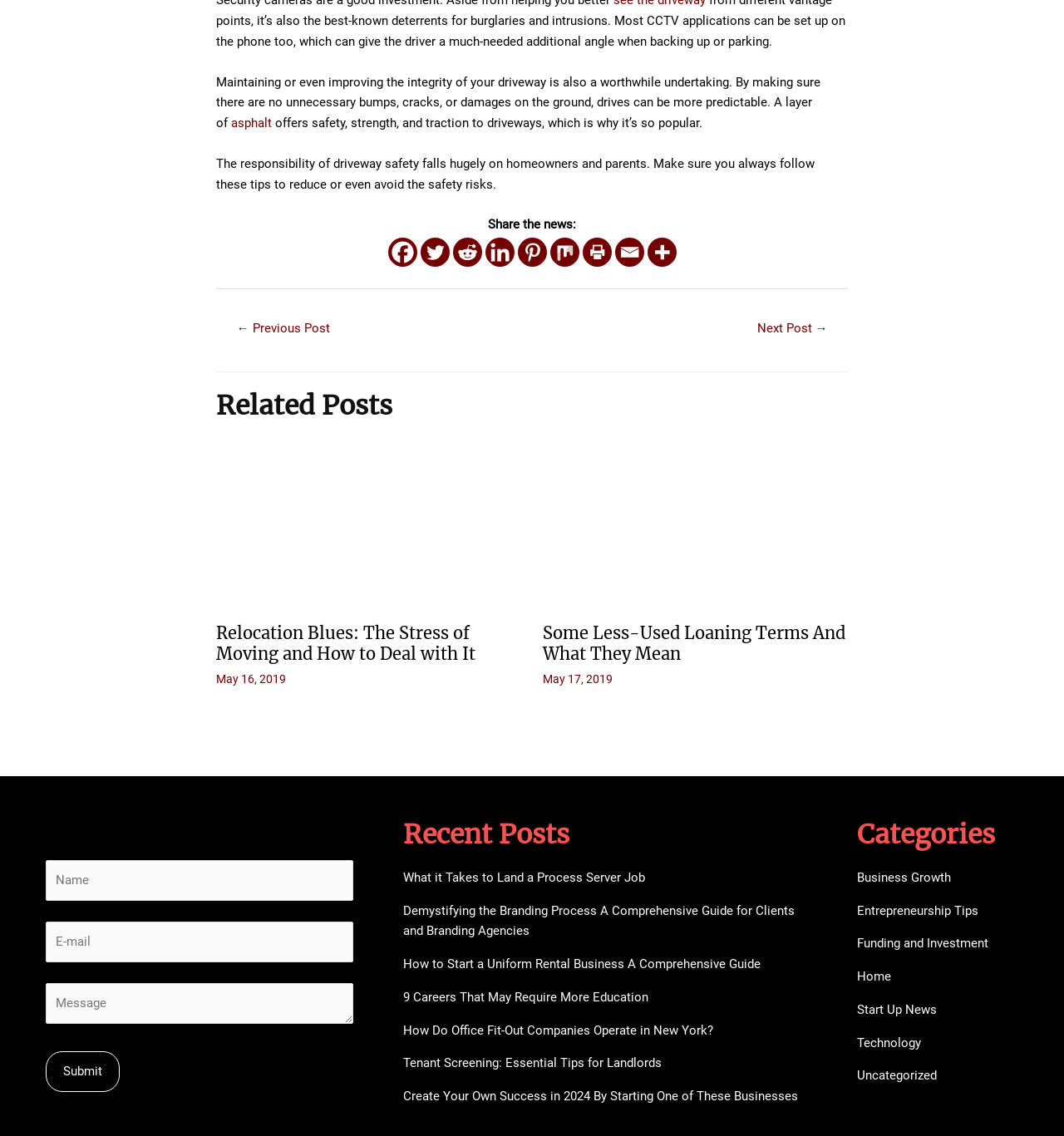Show me the bounding box coordinates of the clickable region to achieve the task as per the instruction: "Share on Facebook".

[0.364, 0.209, 0.392, 0.235]